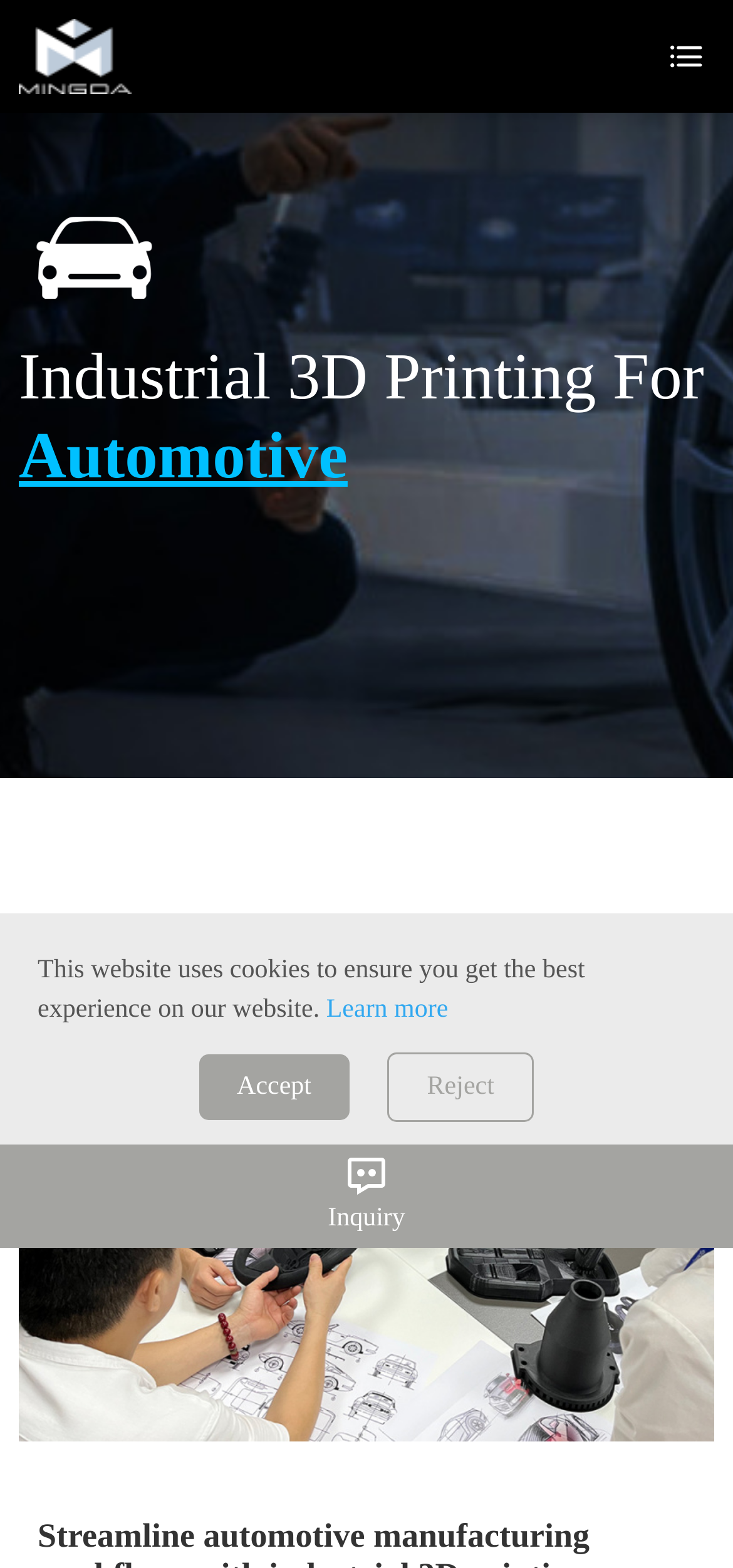Generate a thorough explanation of the webpage's elements.

The webpage is about Automotive at Shenzhen Mingda Technology Co., Ltd, with a focus on industrial 3D printing solutions. At the top, there is a small separator image. Below it, there are two headings, "Industrial 3D Printing For" and "Automotive", which are aligned to the left. The second heading has an insertion point, indicating a potential dropdown or interactive element.

To the right of the headings, there is a large image that takes up most of the width of the page, with a loading indicator suggesting it may be a high-resolution image. Above the image, there is a small loading icon, which is also an image.

At the top-right corner, there is a small image, possibly a logo or icon. On the bottom-left side, there is a notification about the website using cookies, with links to "Learn more", "Accept", and "Reject" options.

At the very bottom of the page, there is a call-to-action link "Inquiry" that spans the full width of the page, accompanied by a small image to its right.